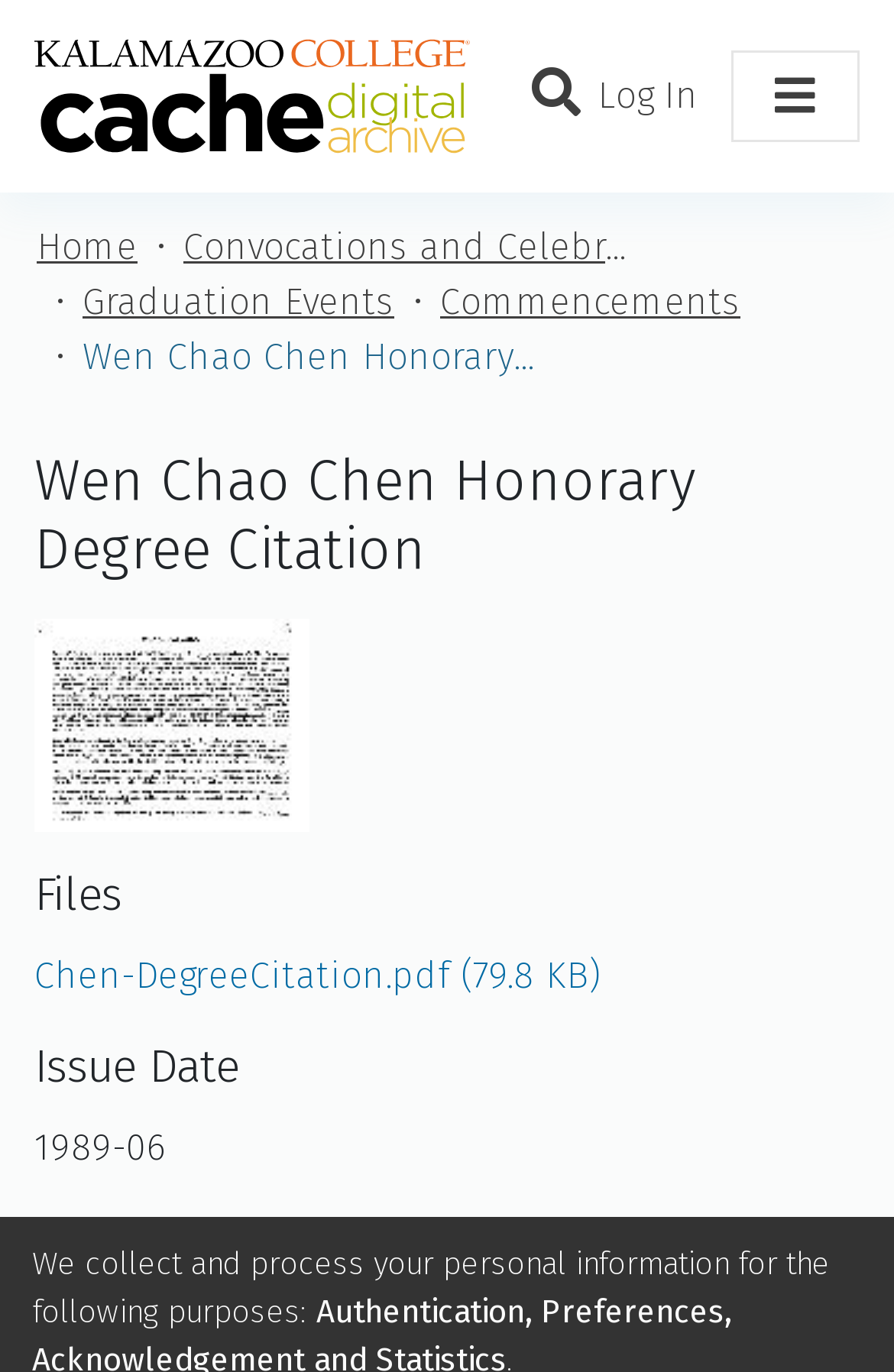How many navigation links are available in the user profile bar?
Examine the screenshot and reply with a single word or phrase.

4